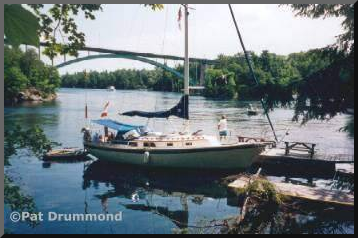Refer to the image and provide an in-depth answer to the question: 
What was the historical significance of this area?

According to the caption, this area played a vital role in trade and travel, with French voyageurs and later British settlers shaping its past, indicating that the region was important for commercial and transportation activities in the past.